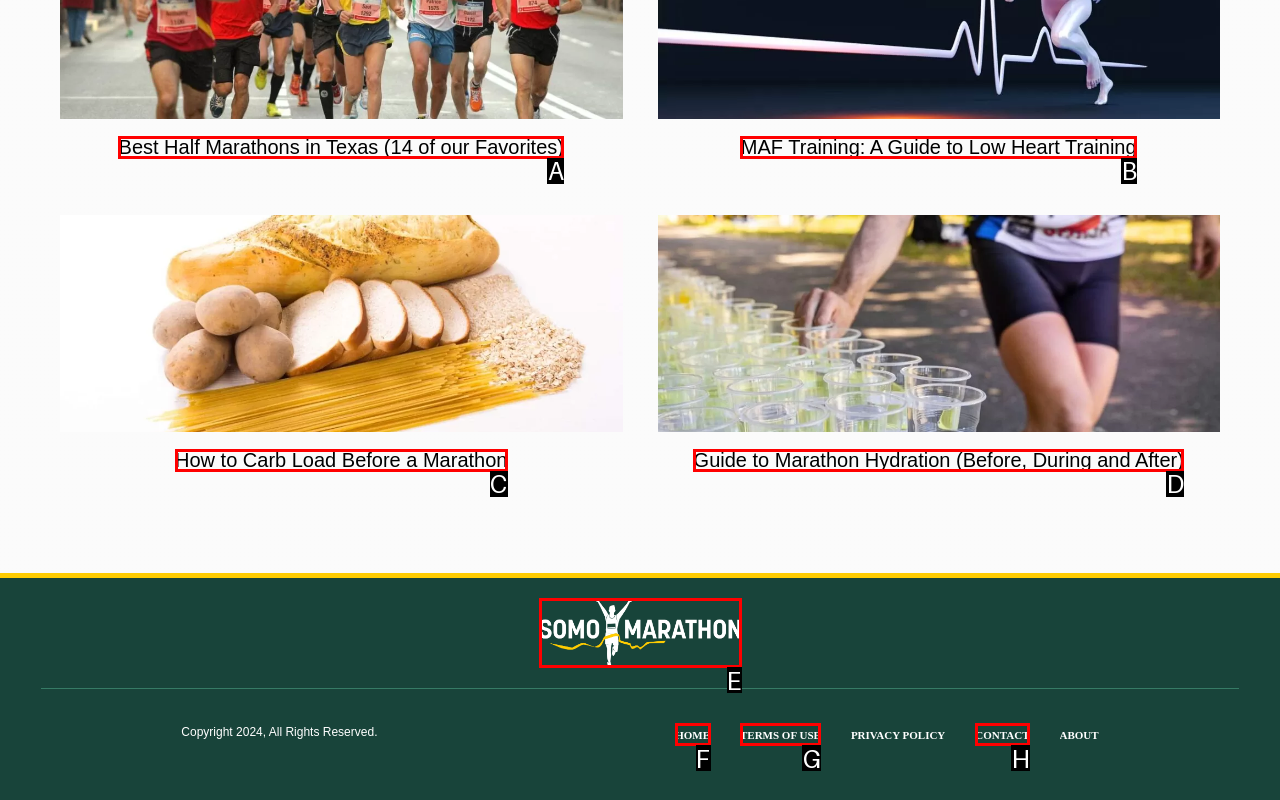Identify which HTML element aligns with the description: Terms of Use
Answer using the letter of the correct choice from the options available.

G